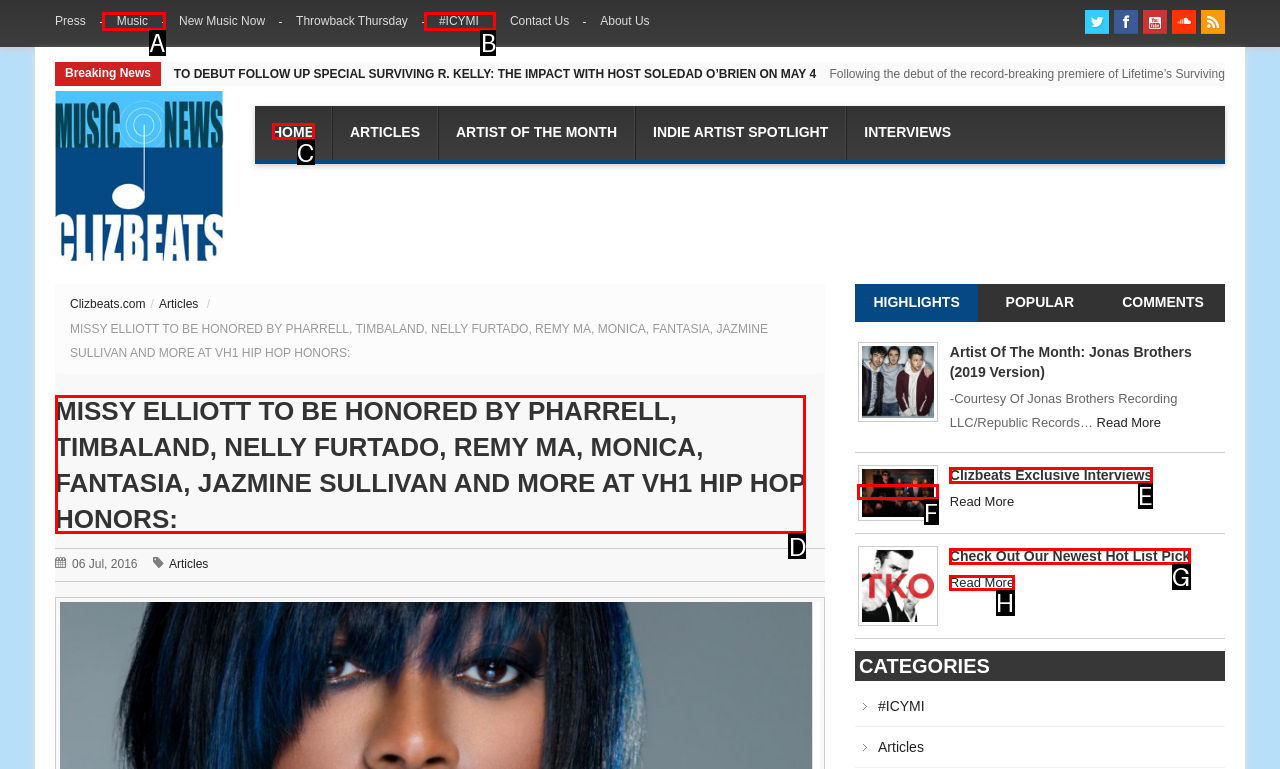Select the appropriate HTML element that needs to be clicked to execute the following task: View 'Clizbeats Exclusive Interviews'. Respond with the letter of the option.

F